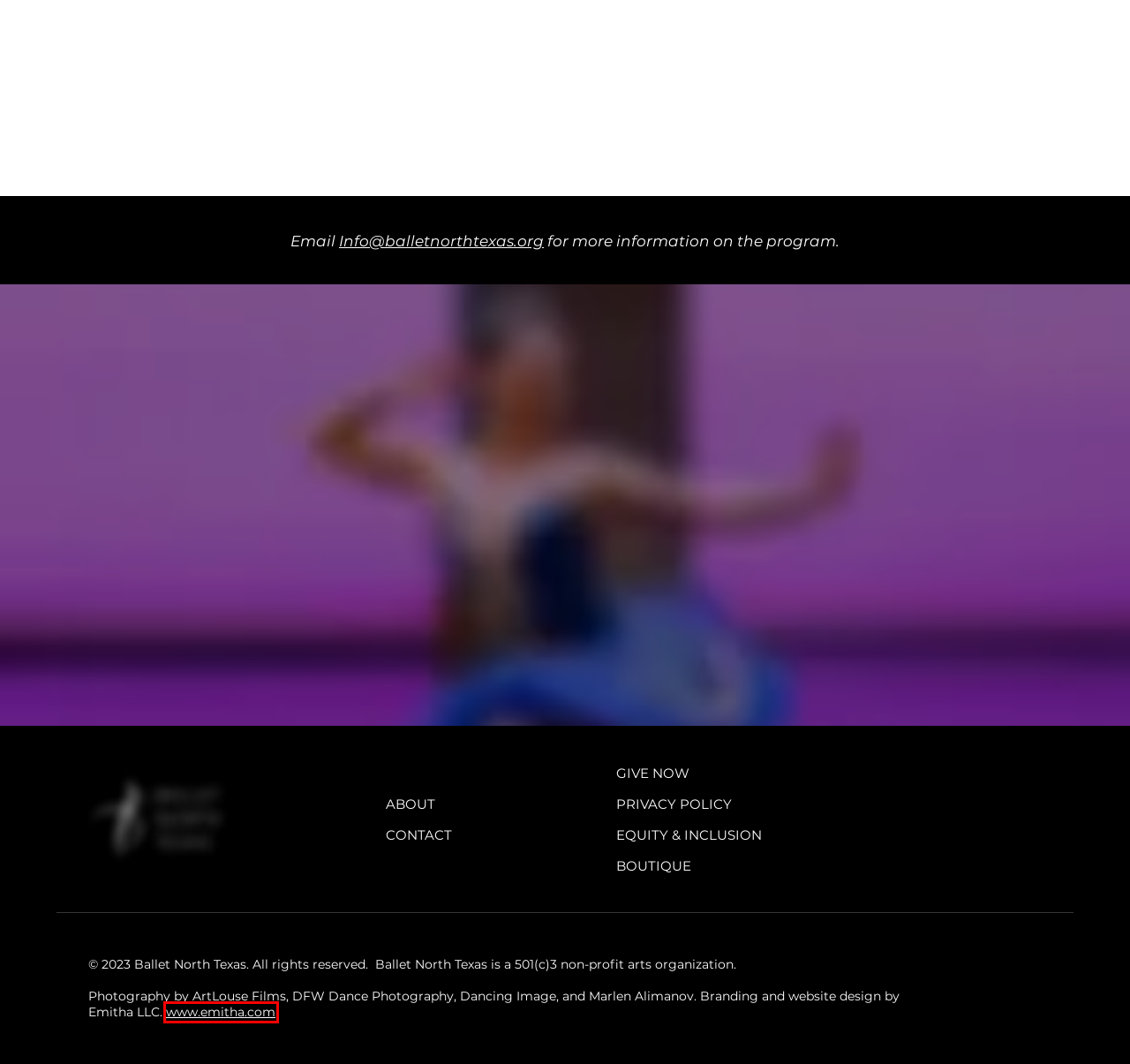Examine the screenshot of a webpage with a red rectangle bounding box. Select the most accurate webpage description that matches the new webpage after clicking the element within the bounding box. Here are the candidates:
A. EQUITY & INCLUSION | Ballet North Texas
B. Ballet North Texas Boutique | Official Merchandise | Bonfire
C. SEASON & TICKETS | Ballet North Texas
D. Production Company | Emitha LLC | New York
E. Donate with PayPal Giving Fund
F. CONTACT | Ballet North Texas
G. HOME | Ballet North Texas
H. PRIVACY POLICY | Ballet North Texas

D